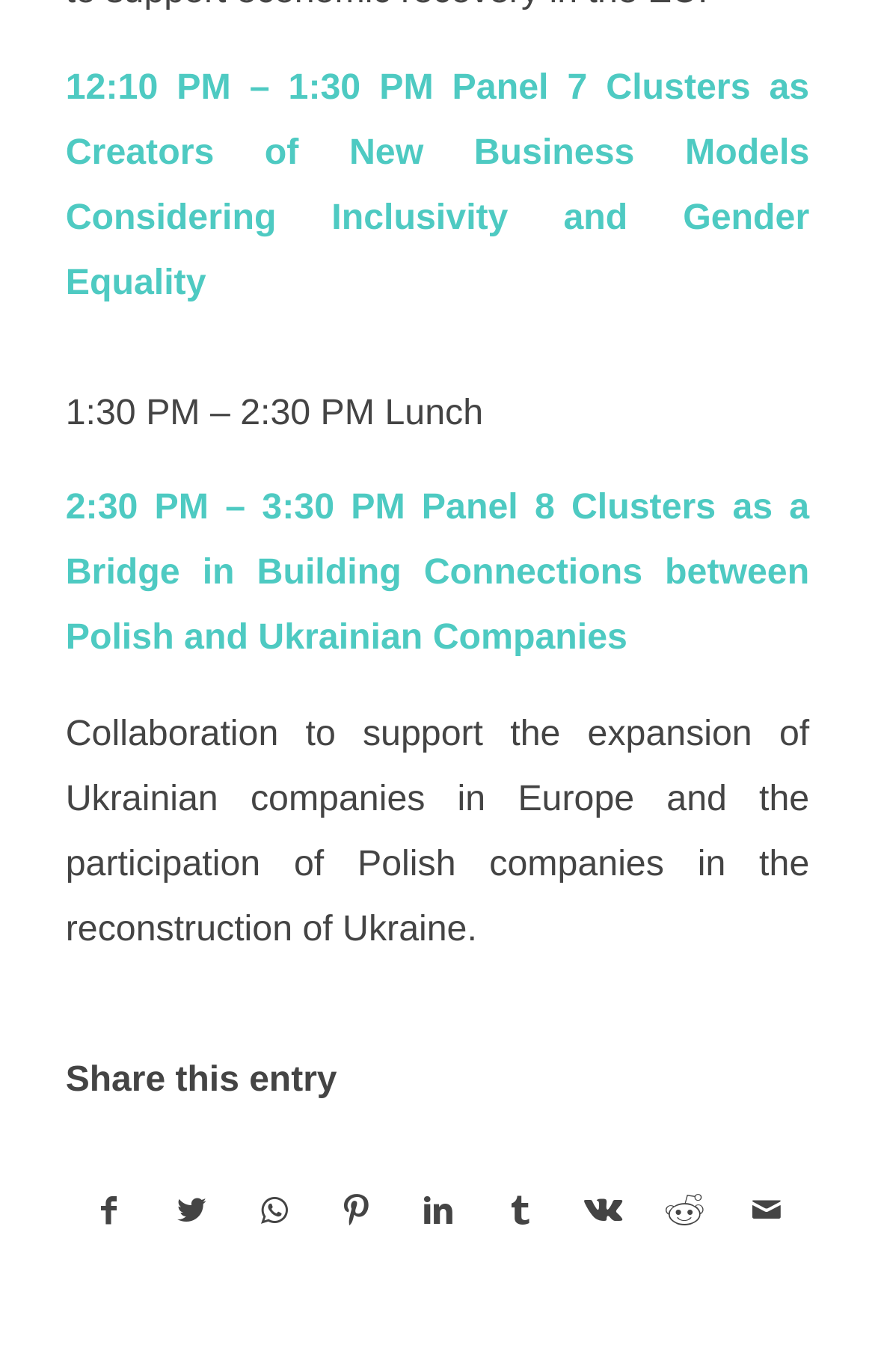Utilize the details in the image to thoroughly answer the following question: What is the first event scheduled?

The first event scheduled is Panel 7, which is mentioned in the first StaticText element with the text '12:10 PM – 1:30 PM Panel 7 Clusters as Creators of New Business Models Considering Inclusivity and Gender Equality'.